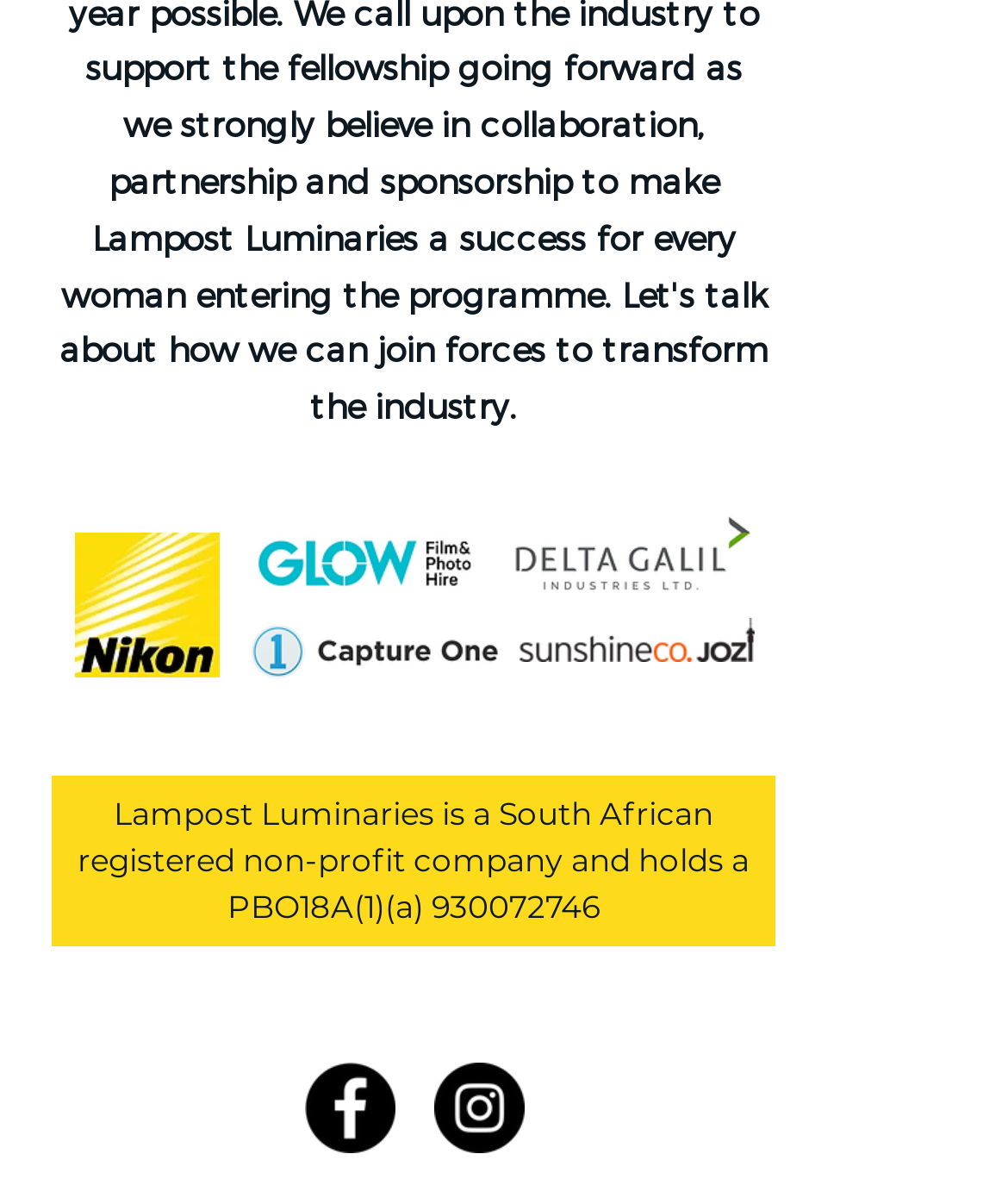Using the format (top-left x, top-left y, bottom-right x, bottom-right y), and given the element description, identify the bounding box coordinates within the screenshot: aria-label="Instagram - Black Circle"

[0.431, 0.901, 0.521, 0.978]